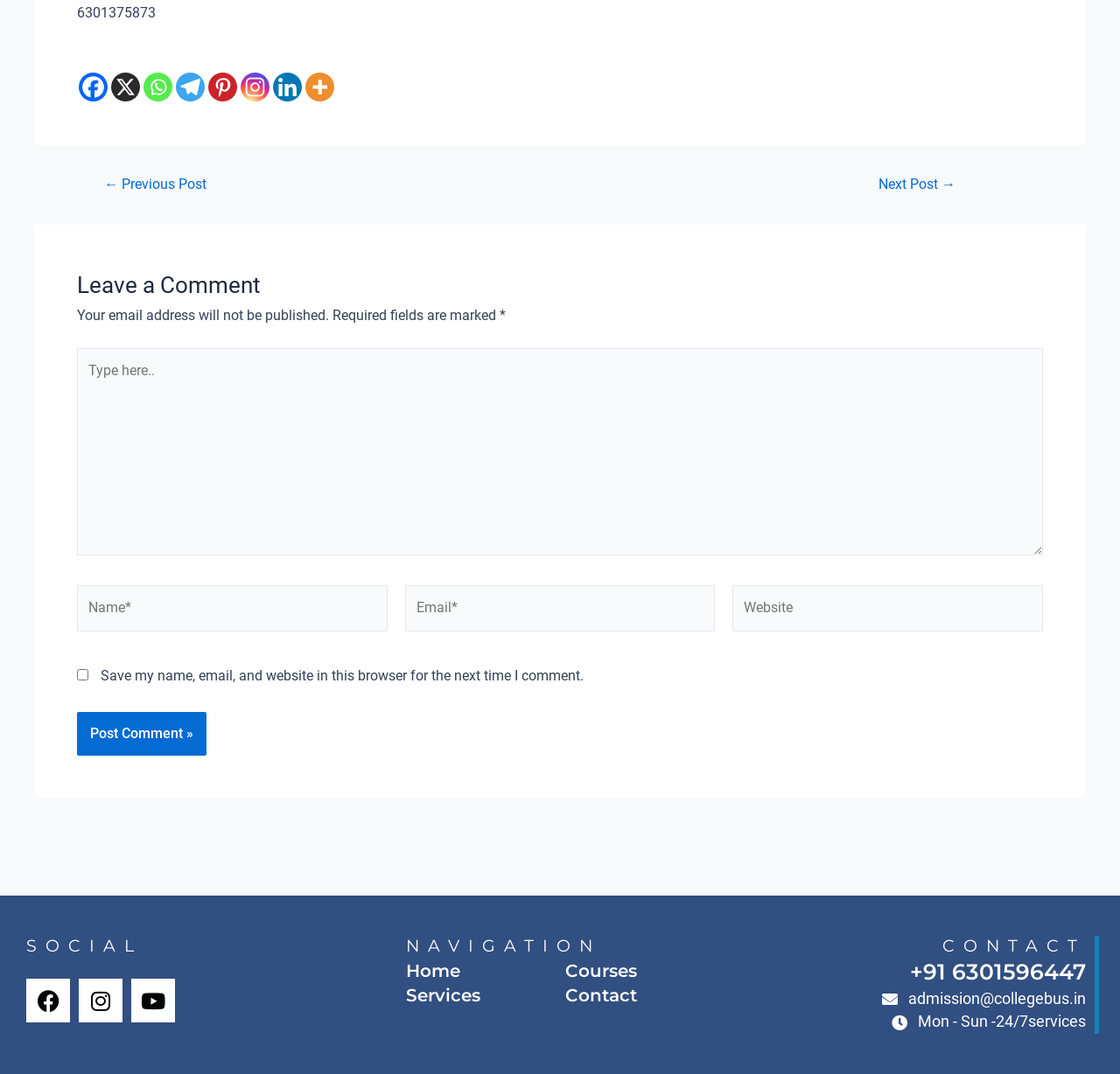What is the label of the first textbox?
Refer to the image and answer the question using a single word or phrase.

Type here..